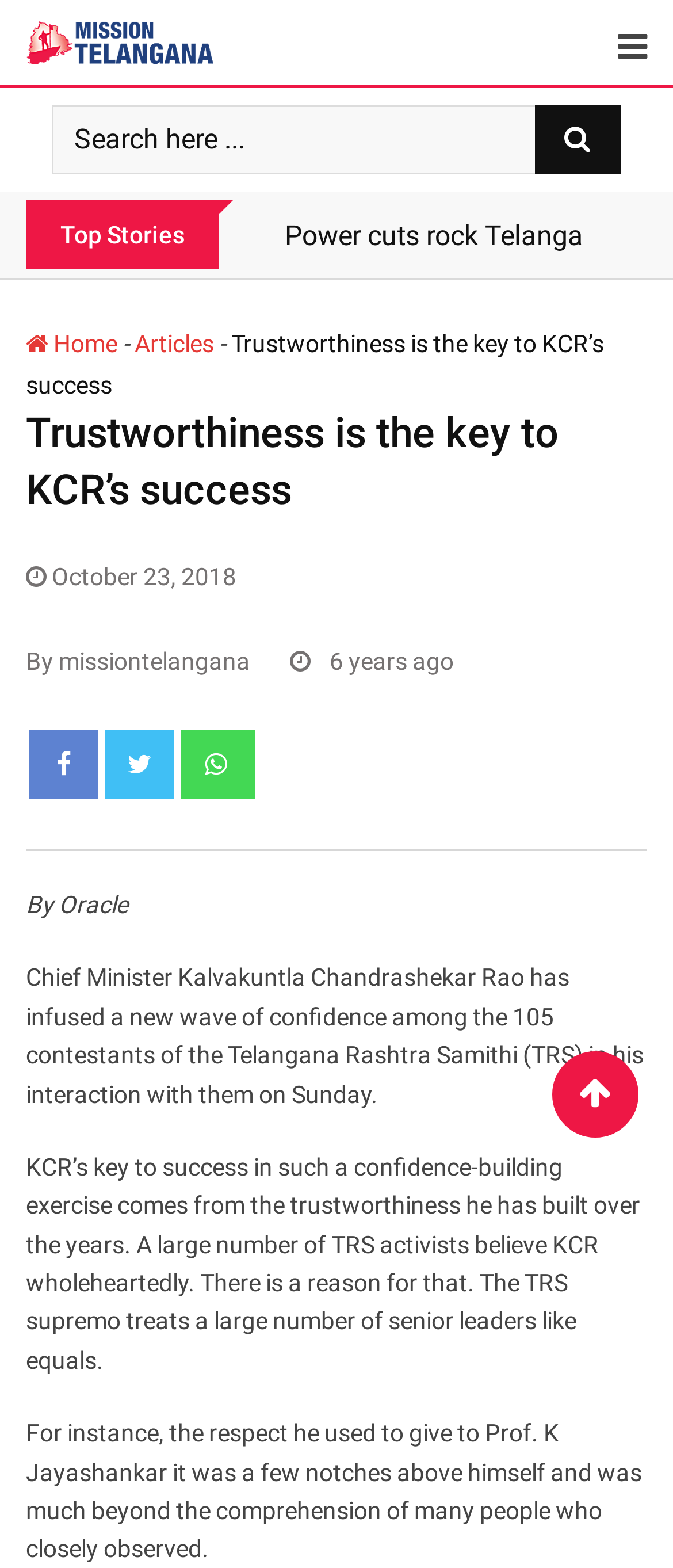Identify the bounding box coordinates of the area that should be clicked in order to complete the given instruction: "Read articles". The bounding box coordinates should be four float numbers between 0 and 1, i.e., [left, top, right, bottom].

[0.2, 0.21, 0.318, 0.228]